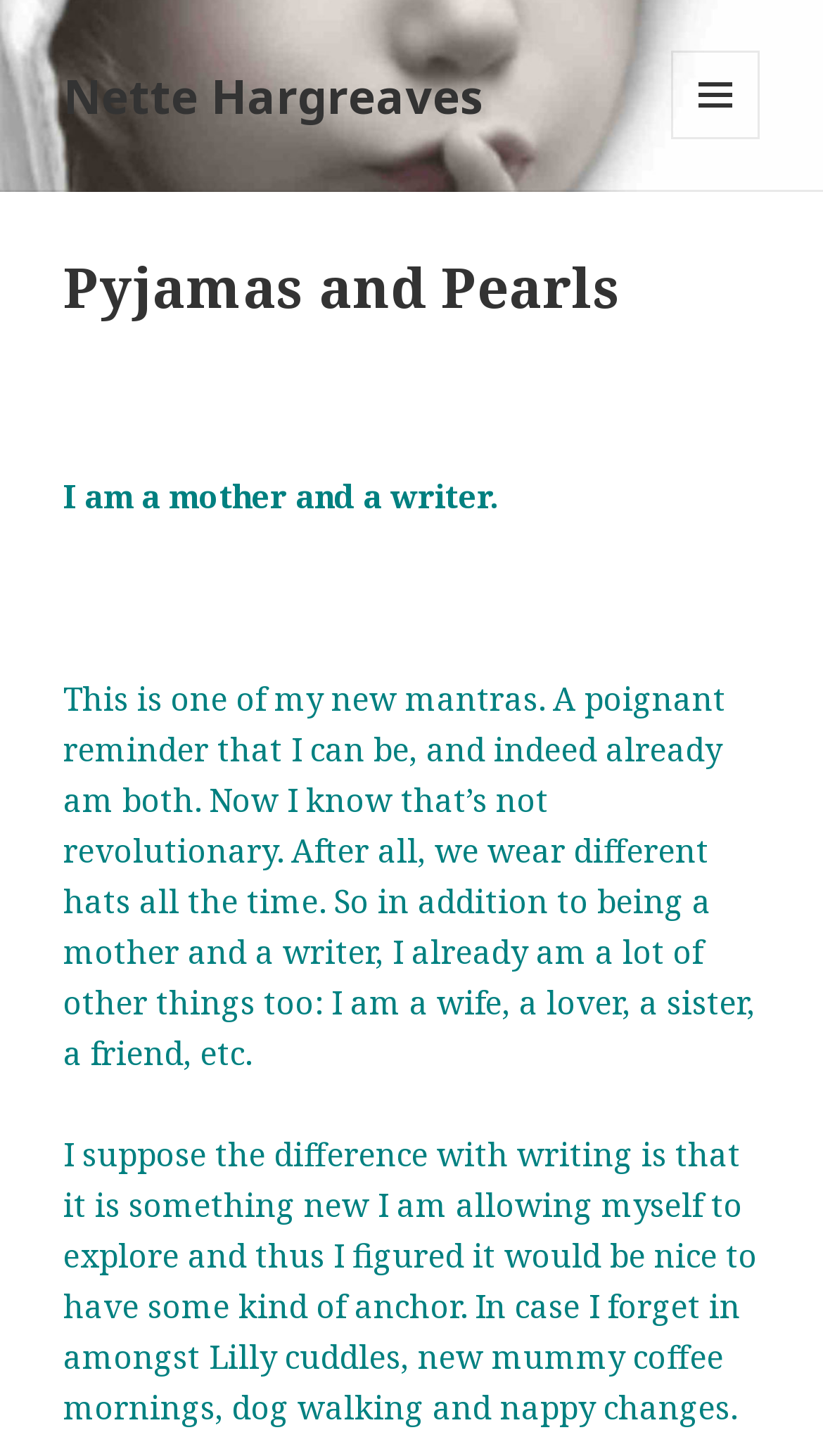Predict the bounding box of the UI element that fits this description: "Nette Hargreaves".

[0.077, 0.043, 0.587, 0.087]